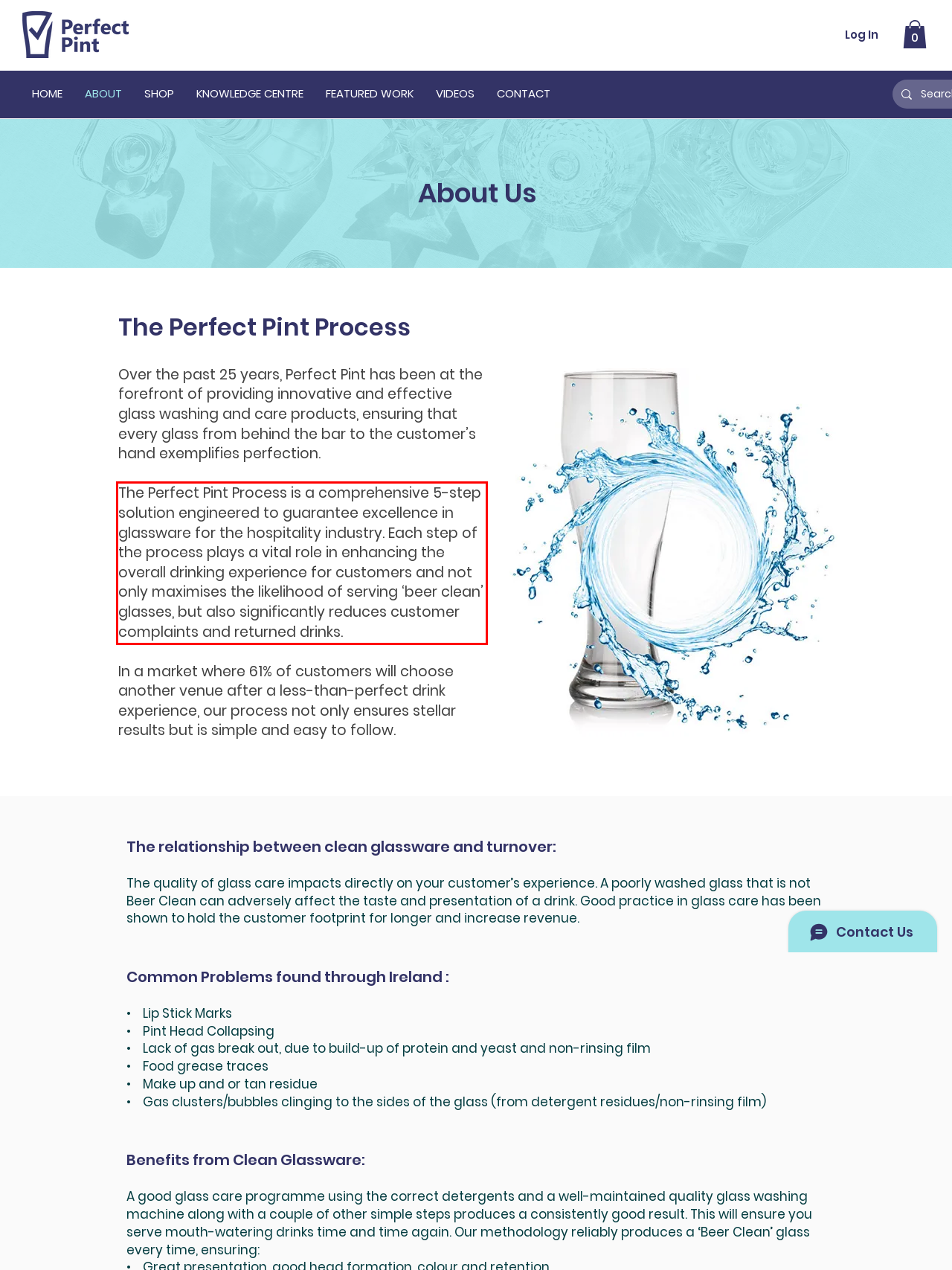Using the provided screenshot of a webpage, recognize and generate the text found within the red rectangle bounding box.

The Perfect Pint Process is a comprehensive 5-step solution engineered to guarantee excellence in glassware for the hospitality industry. Each step of the process plays a vital role in enhancing the overall drinking experience for customers and not only maximises the likelihood of serving ‘beer clean’ glasses, but also significantly reduces customer complaints and returned drinks.